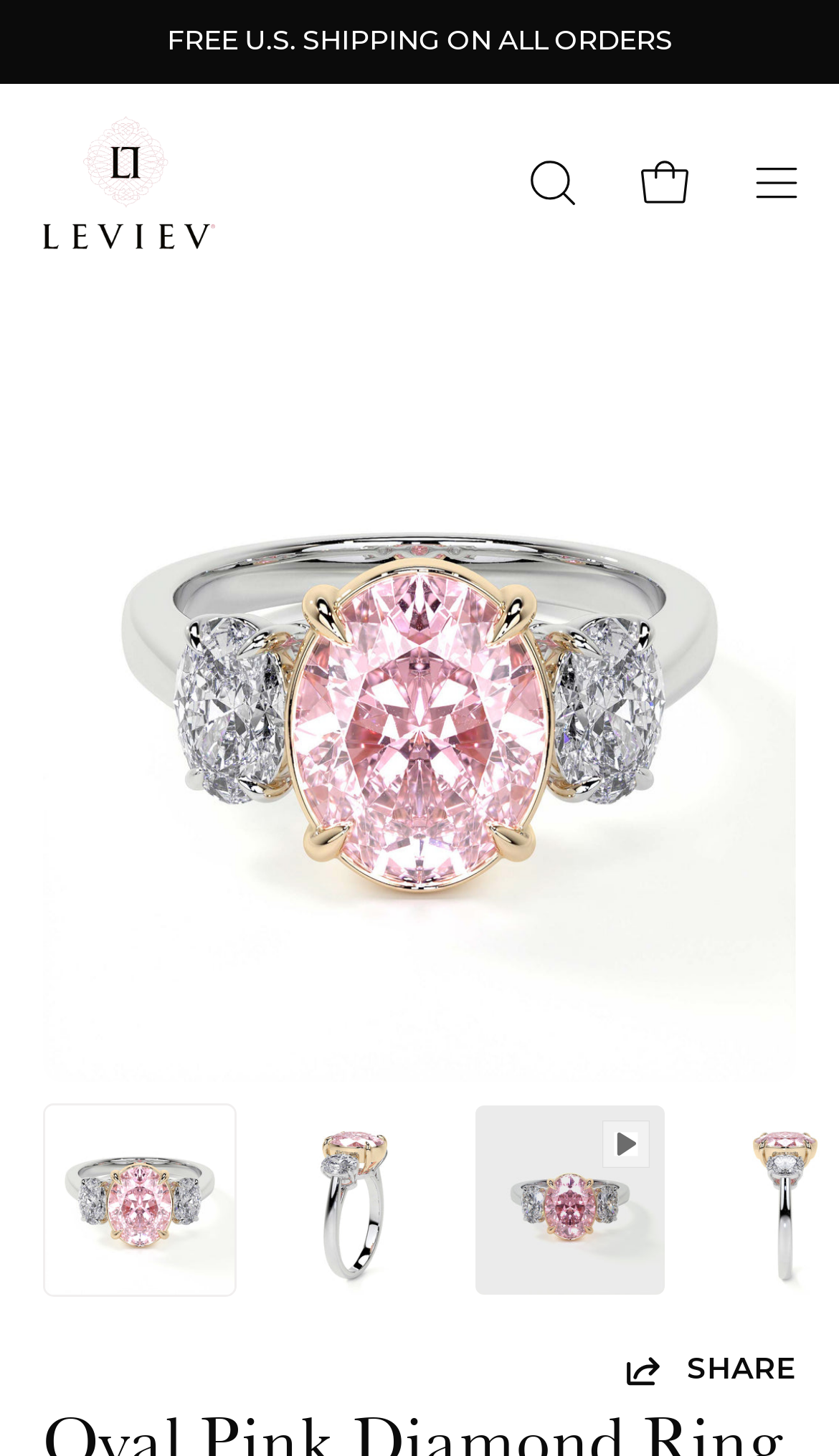Generate a thorough caption that explains the contents of the webpage.

The webpage is about the Oval Pink Diamond Ring, a luxurious jewelry piece. At the top of the page, there is a prominent announcement about free U.S. shipping on all orders. Below this, the Leviev Diamonds logo is displayed, along with a link to the company's homepage. 

On the right side of the top section, there are three buttons: one to open a search bar, another to open the cart, and a third to open the navigation menu. 

The main content of the page is an image of the Oval Pink Diamond Ring, which takes up most of the page's width. This image is accompanied by a link to open an image lightbox, allowing users to view the ring in more detail. 

Below the main image, there are three links to the Oval Pink Diamond Ring, although two of them are hidden from view. 

At the bottom of the page, there is a "SHARE" button, allowing users to share the page with others.